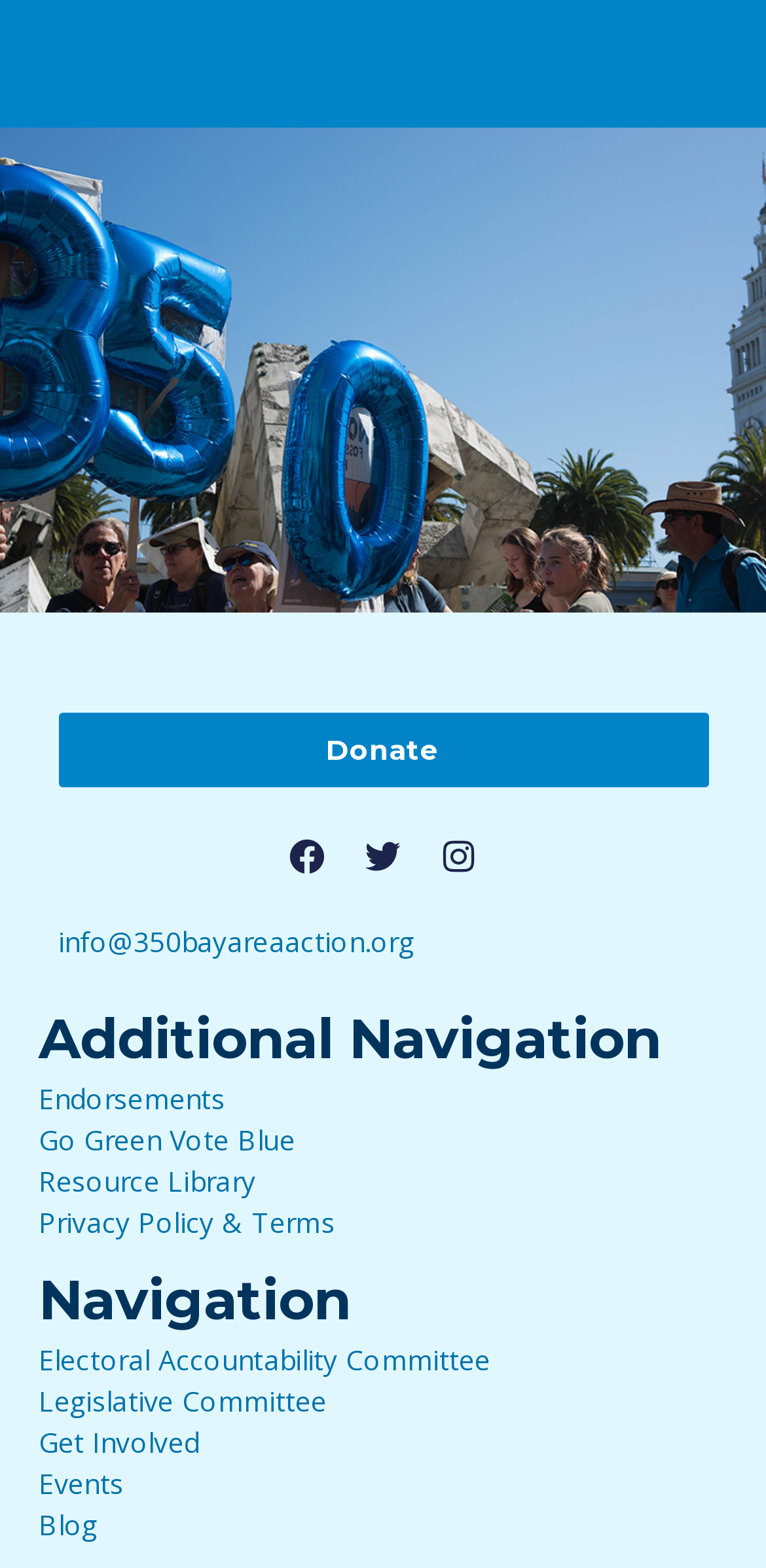Respond to the question below with a single word or phrase:
How many headings are there on the webpage?

2